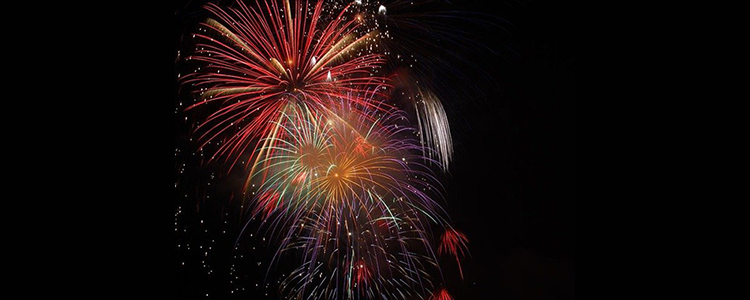Provide a single word or phrase answer to the question: 
What is the occasion being commemorated?

5th anniversary of the Kigali Amendment